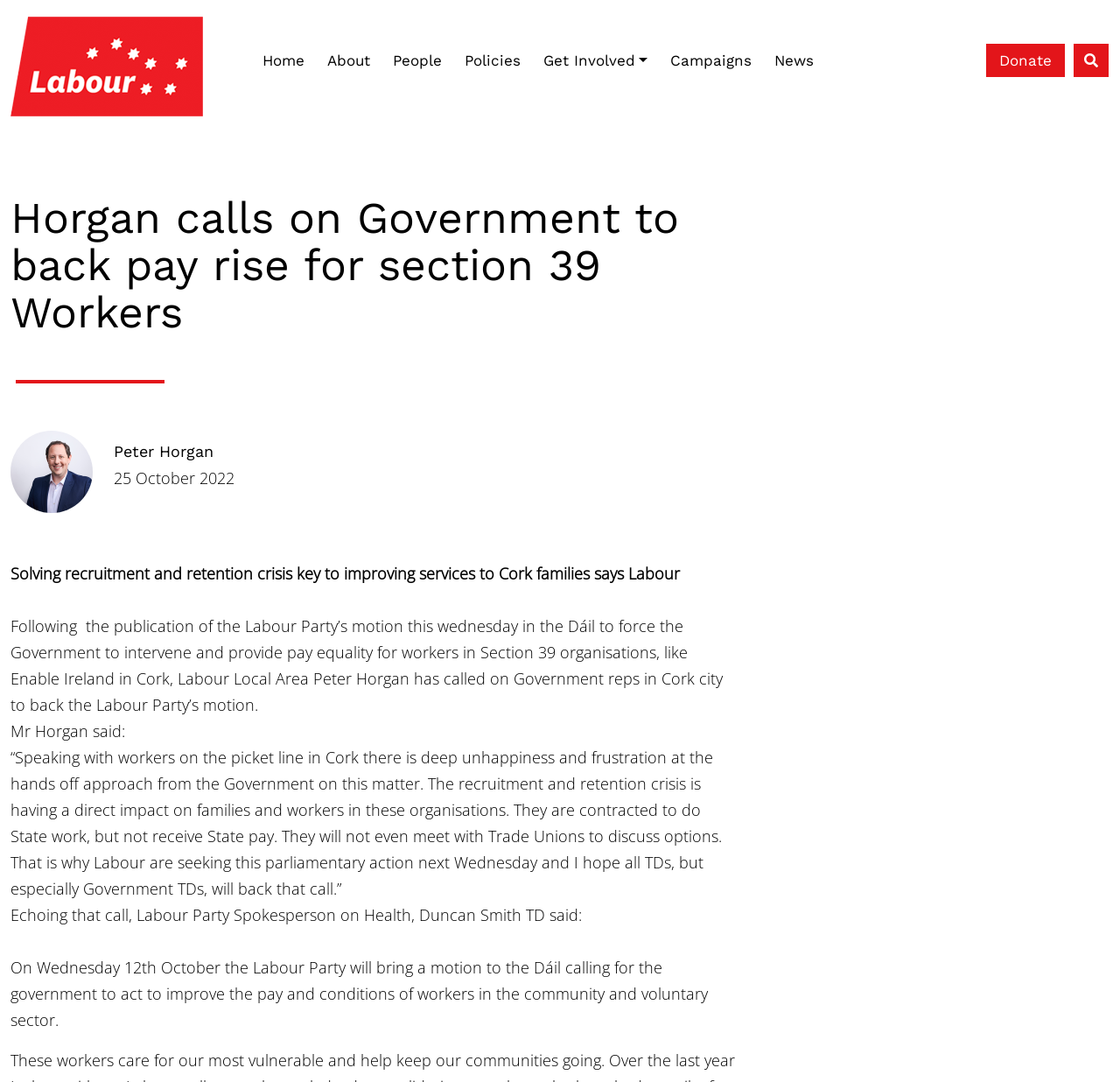Pinpoint the bounding box coordinates of the area that must be clicked to complete this instruction: "Click the logo".

[0.009, 0.006, 0.181, 0.117]